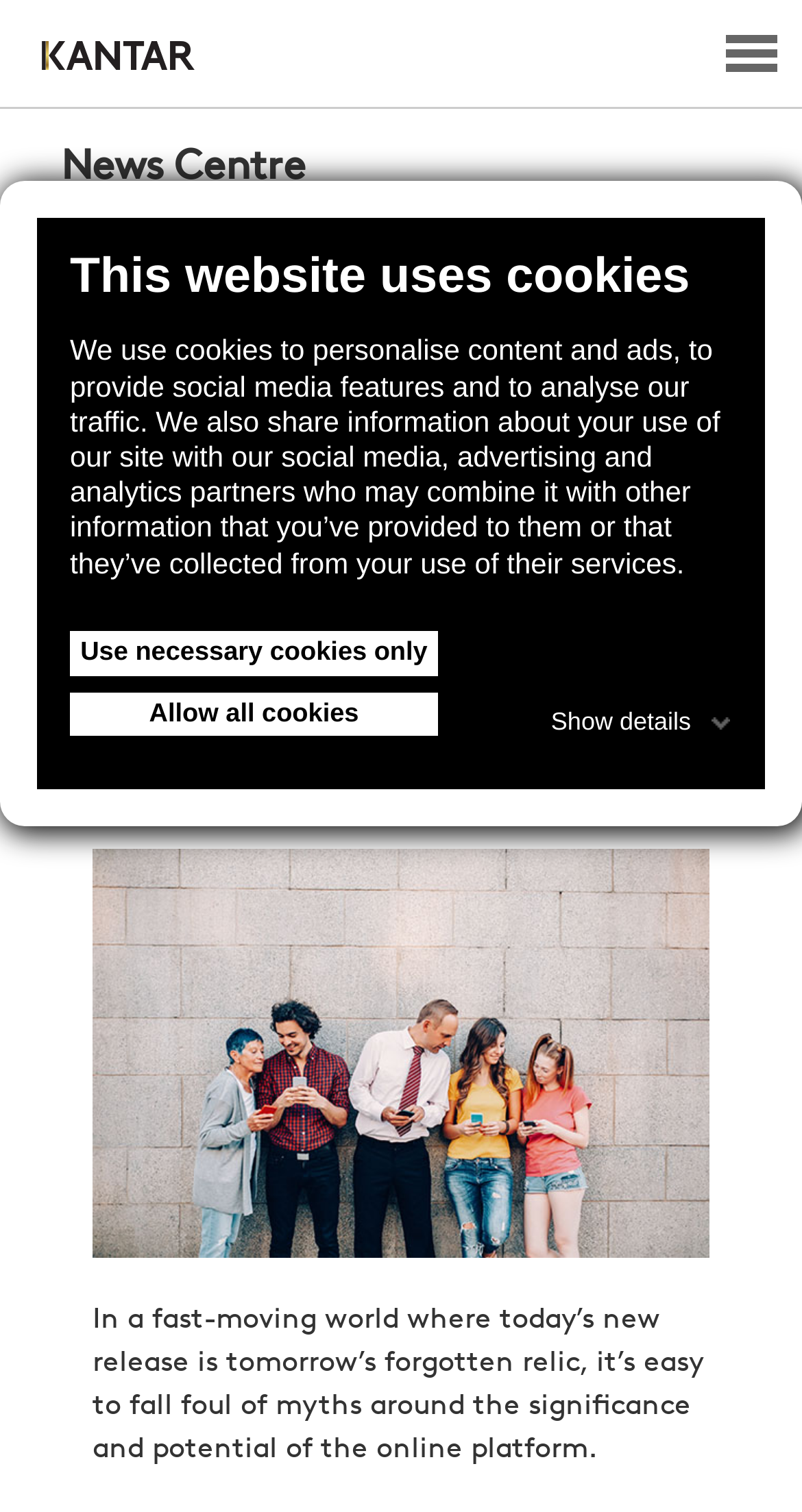What is the name of the company?
Please use the image to provide an in-depth answer to the question.

The company name can be found in the top-left corner of the webpage, where it says 'Kantar' in a heading element, and also has a link with the same text.